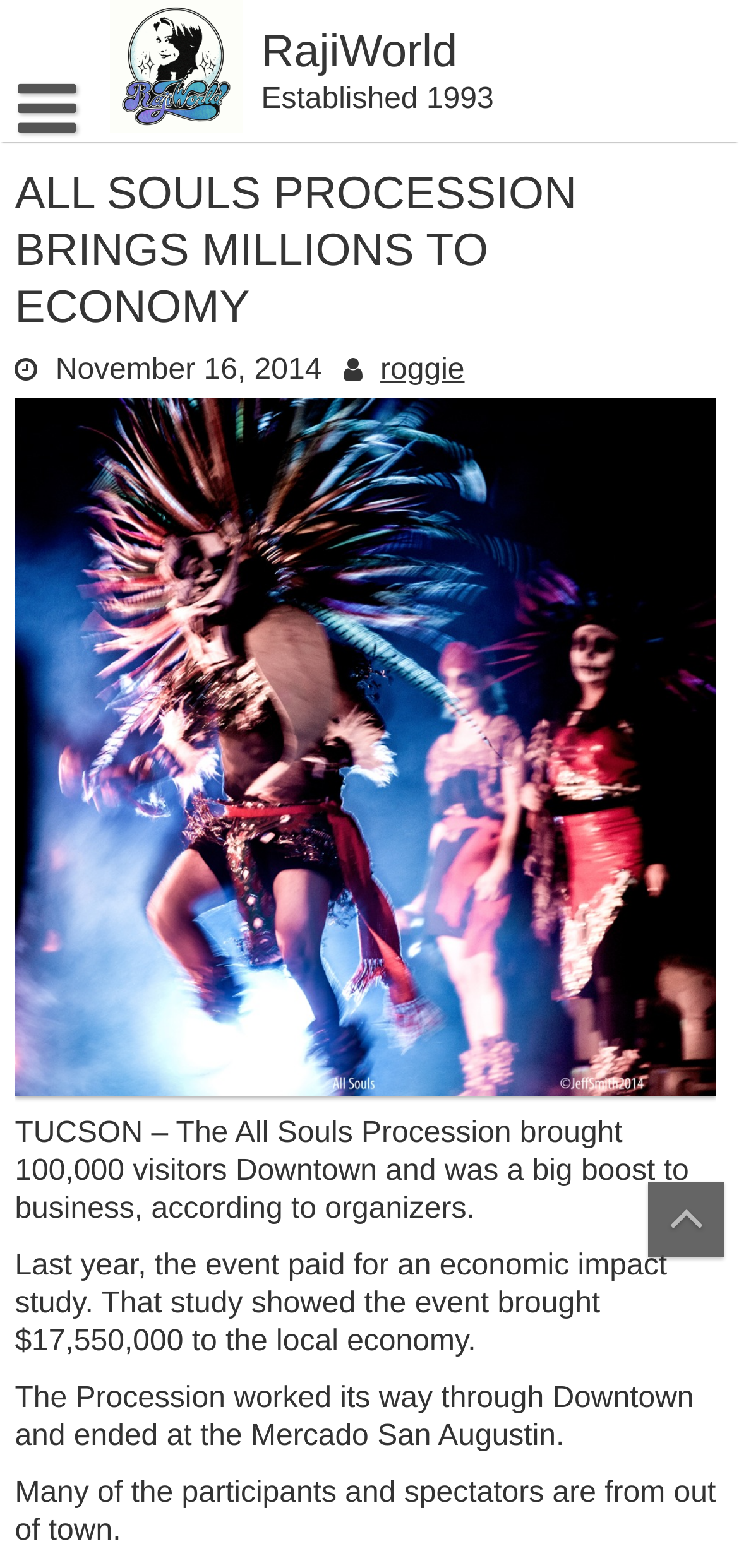Find the bounding box of the element with the following description: "parent_node: RajiWorld". The coordinates must be four float numbers between 0 and 1, formatted as [left, top, right, bottom].

[0.877, 0.754, 0.98, 0.802]